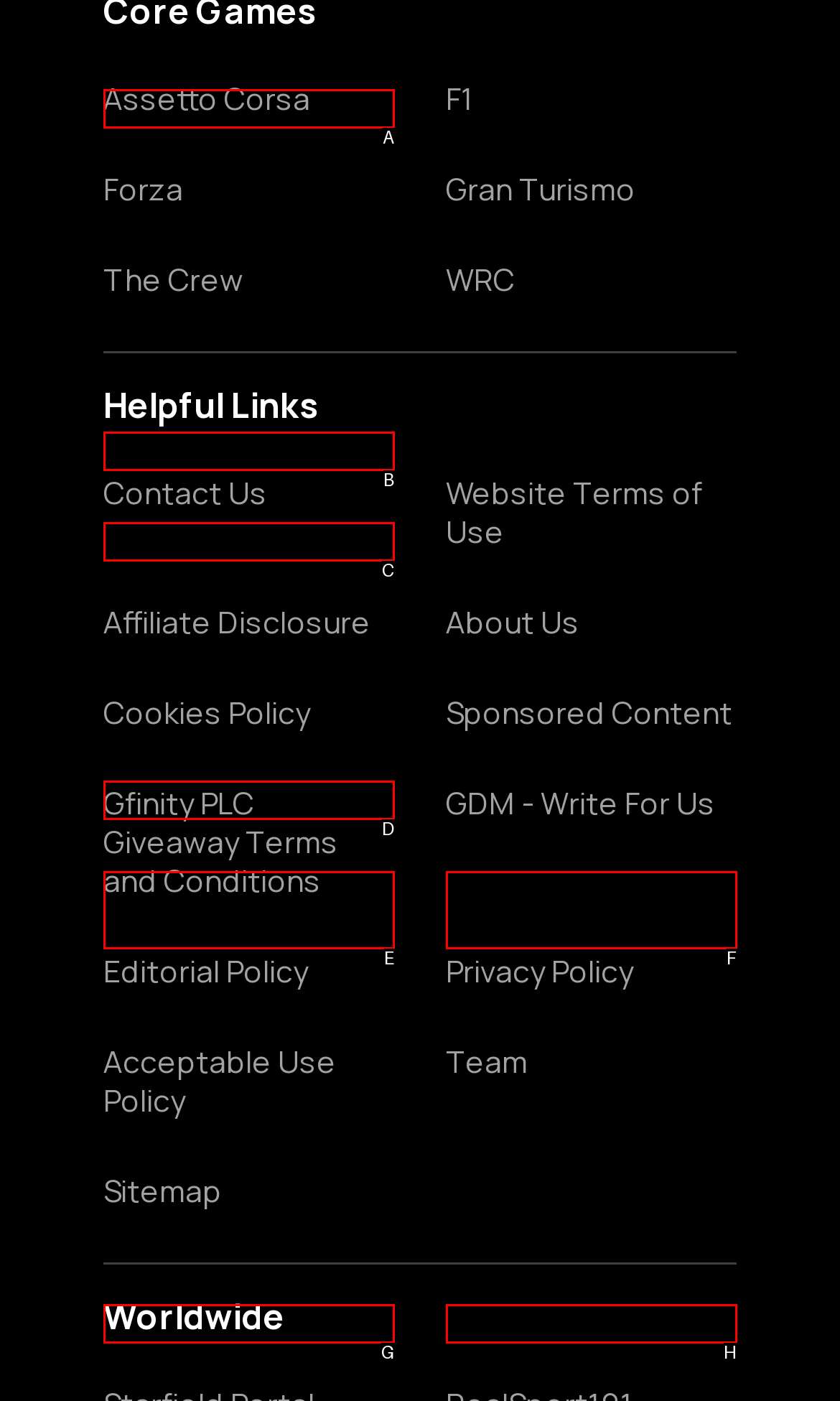Identify the UI element described as: Acceptable Use Policy
Answer with the option's letter directly.

E